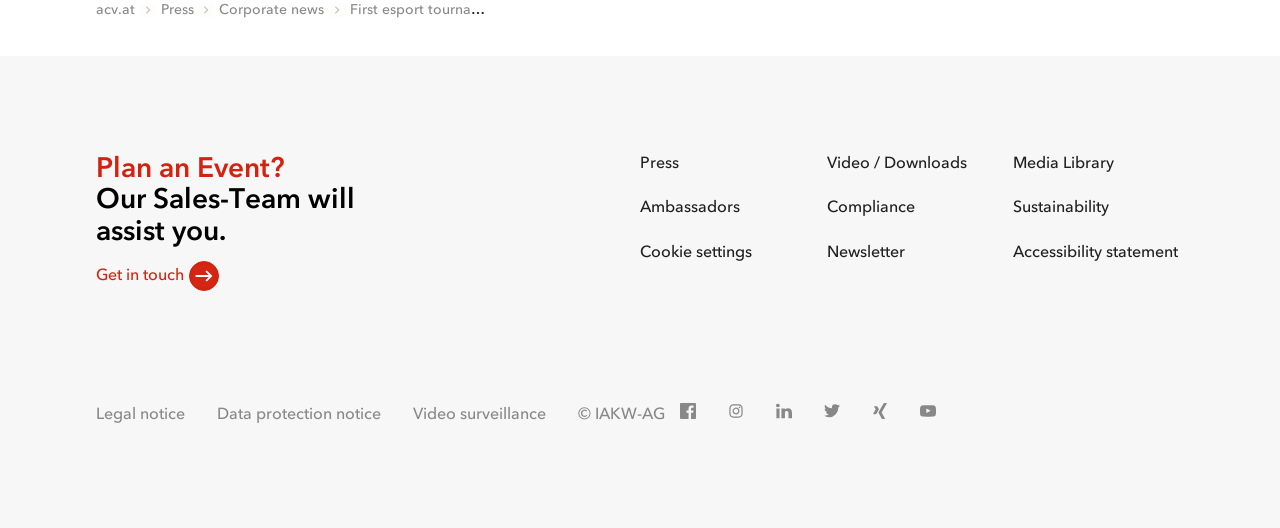Locate the bounding box coordinates of the area that needs to be clicked to fulfill the following instruction: "Read 'Plan an Event?'". The coordinates should be in the format of four float numbers between 0 and 1, namely [left, top, right, bottom].

[0.075, 0.287, 0.313, 0.347]